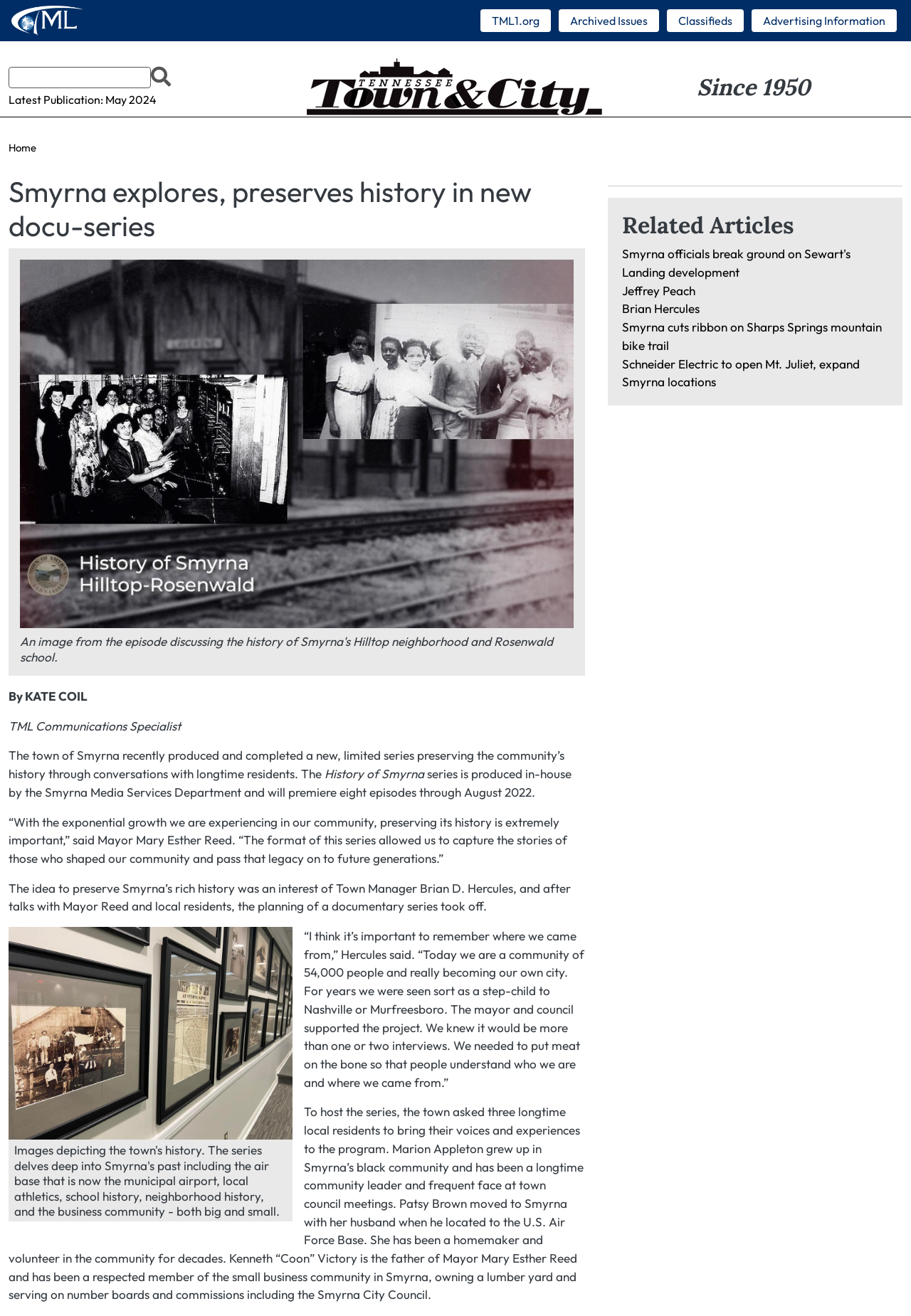Can you pinpoint the bounding box coordinates for the clickable element required for this instruction: "Read the latest publication"? The coordinates should be four float numbers between 0 and 1, i.e., [left, top, right, bottom].

[0.009, 0.07, 0.172, 0.081]